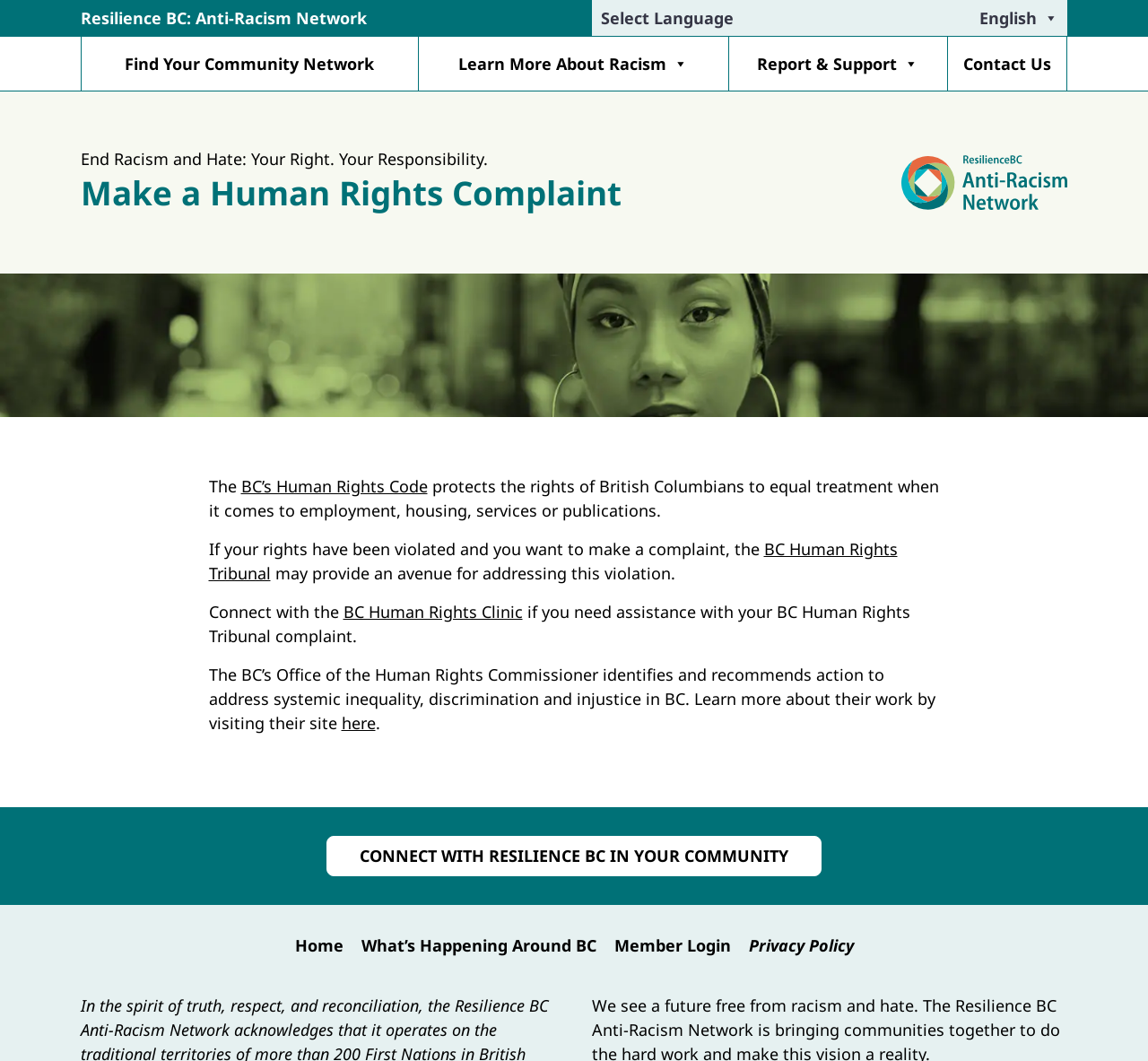Provide the bounding box coordinates of the HTML element this sentence describes: "BC Human Rights Clinic". The bounding box coordinates consist of four float numbers between 0 and 1, i.e., [left, top, right, bottom].

[0.299, 0.567, 0.455, 0.587]